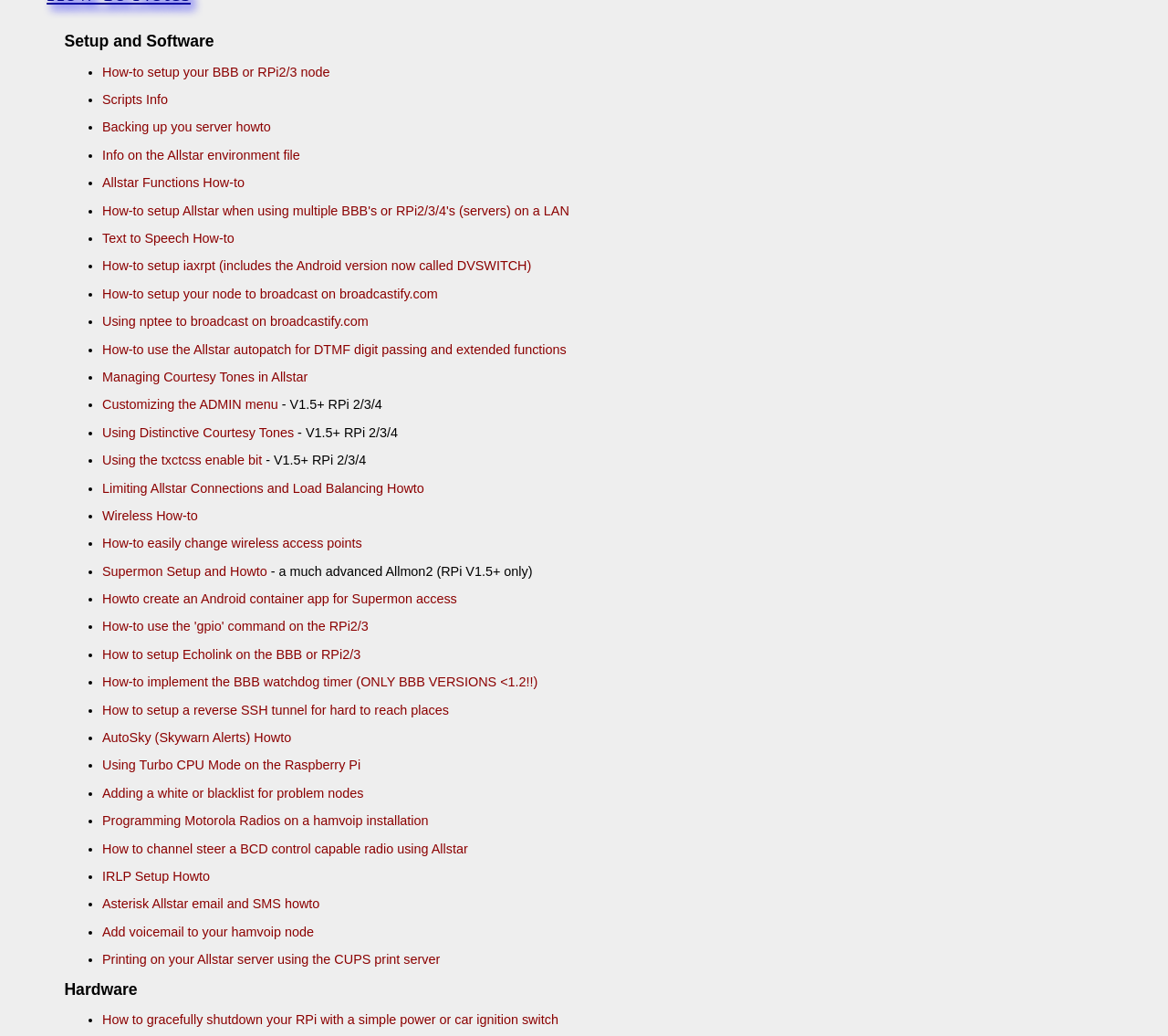Please identify the bounding box coordinates of the area that needs to be clicked to fulfill the following instruction: "Learn about 'Allstar Functions How-to'."

[0.088, 0.169, 0.209, 0.183]